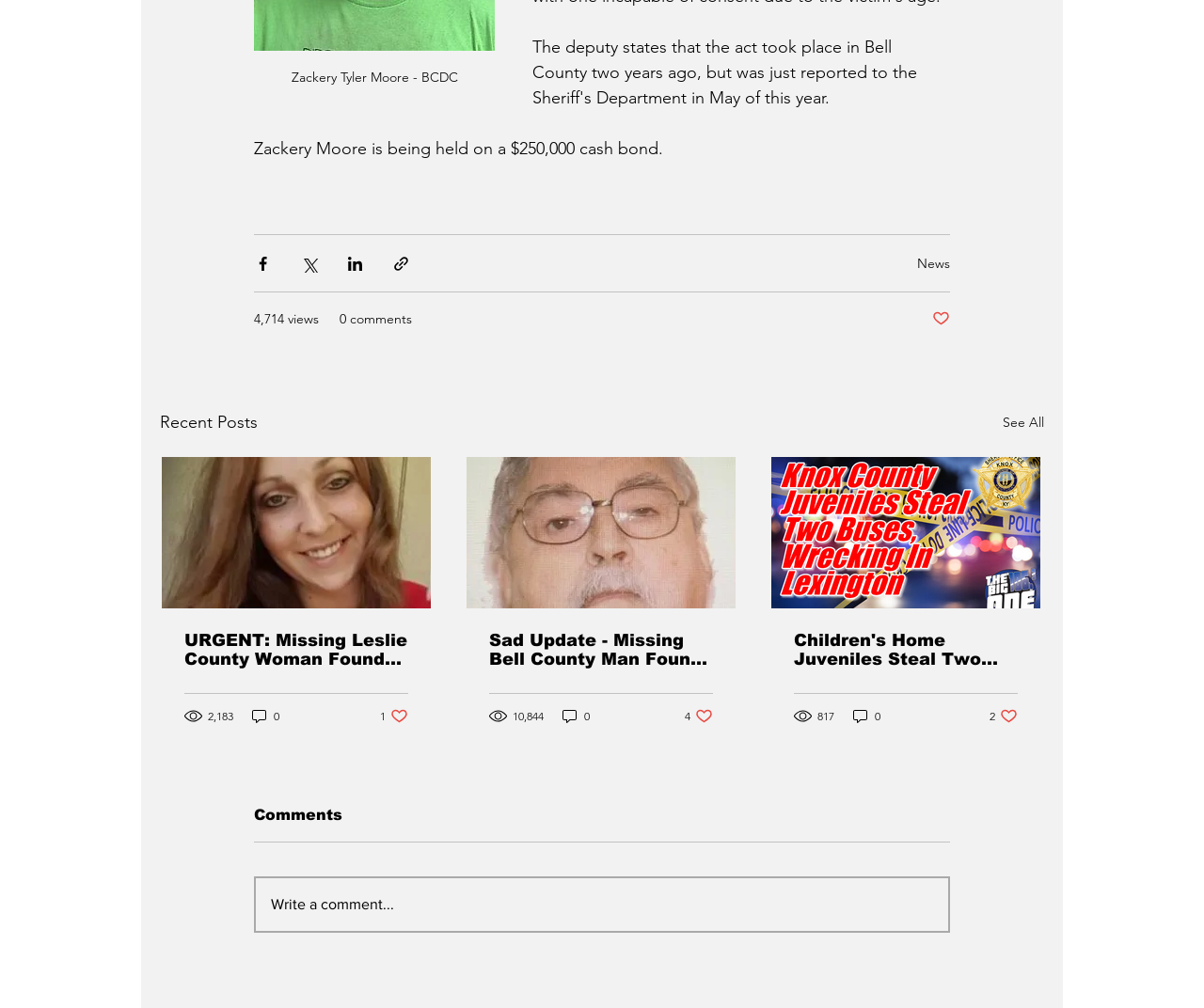Find the bounding box coordinates for the UI element whose description is: "0 comments". The coordinates should be four float numbers between 0 and 1, in the format [left, top, right, bottom].

[0.282, 0.307, 0.342, 0.326]